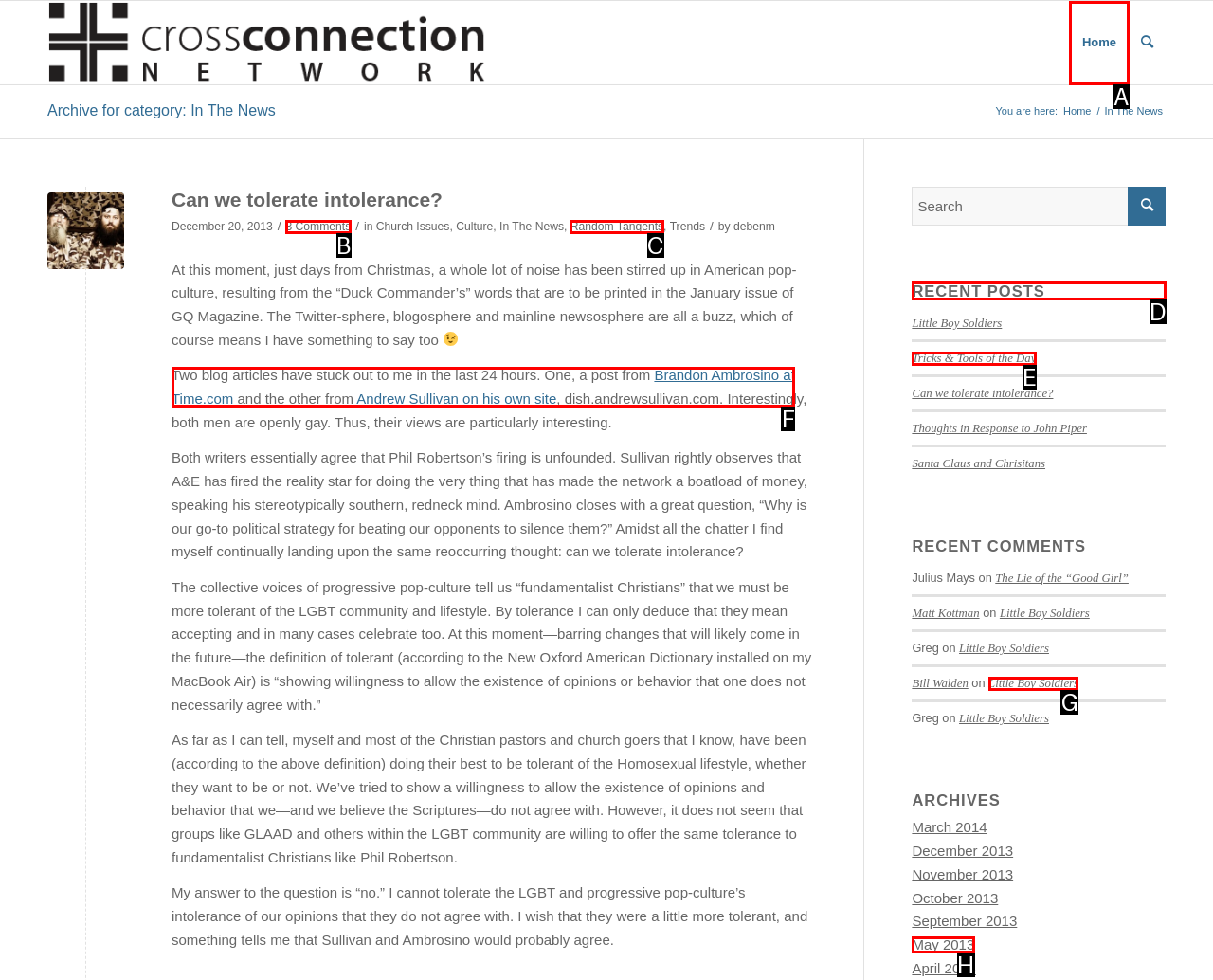Given the instruction: View recent posts, which HTML element should you click on?
Answer with the letter that corresponds to the correct option from the choices available.

D